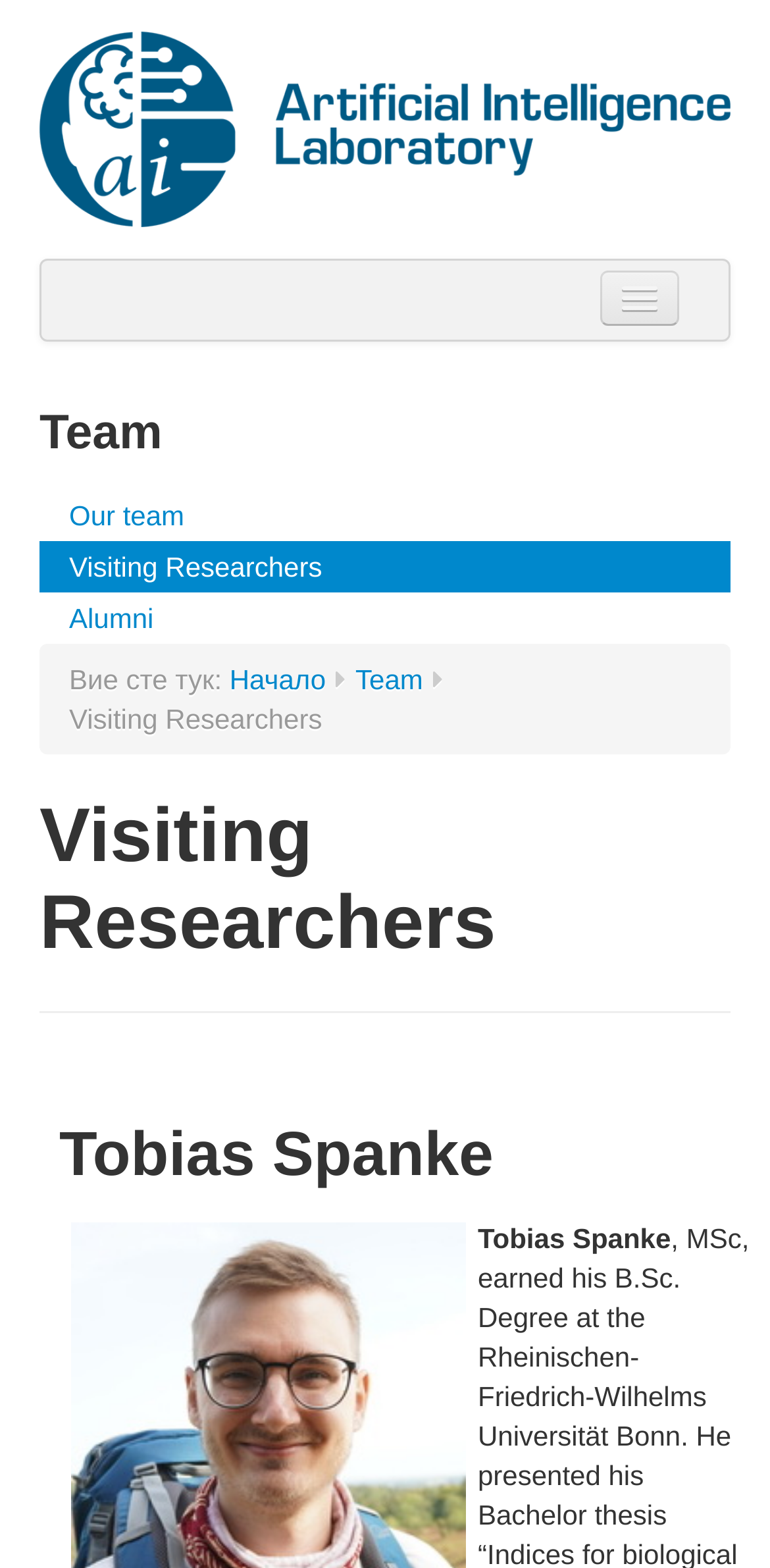Identify the bounding box of the UI component described as: "Projects".

[0.105, 0.315, 0.895, 0.363]